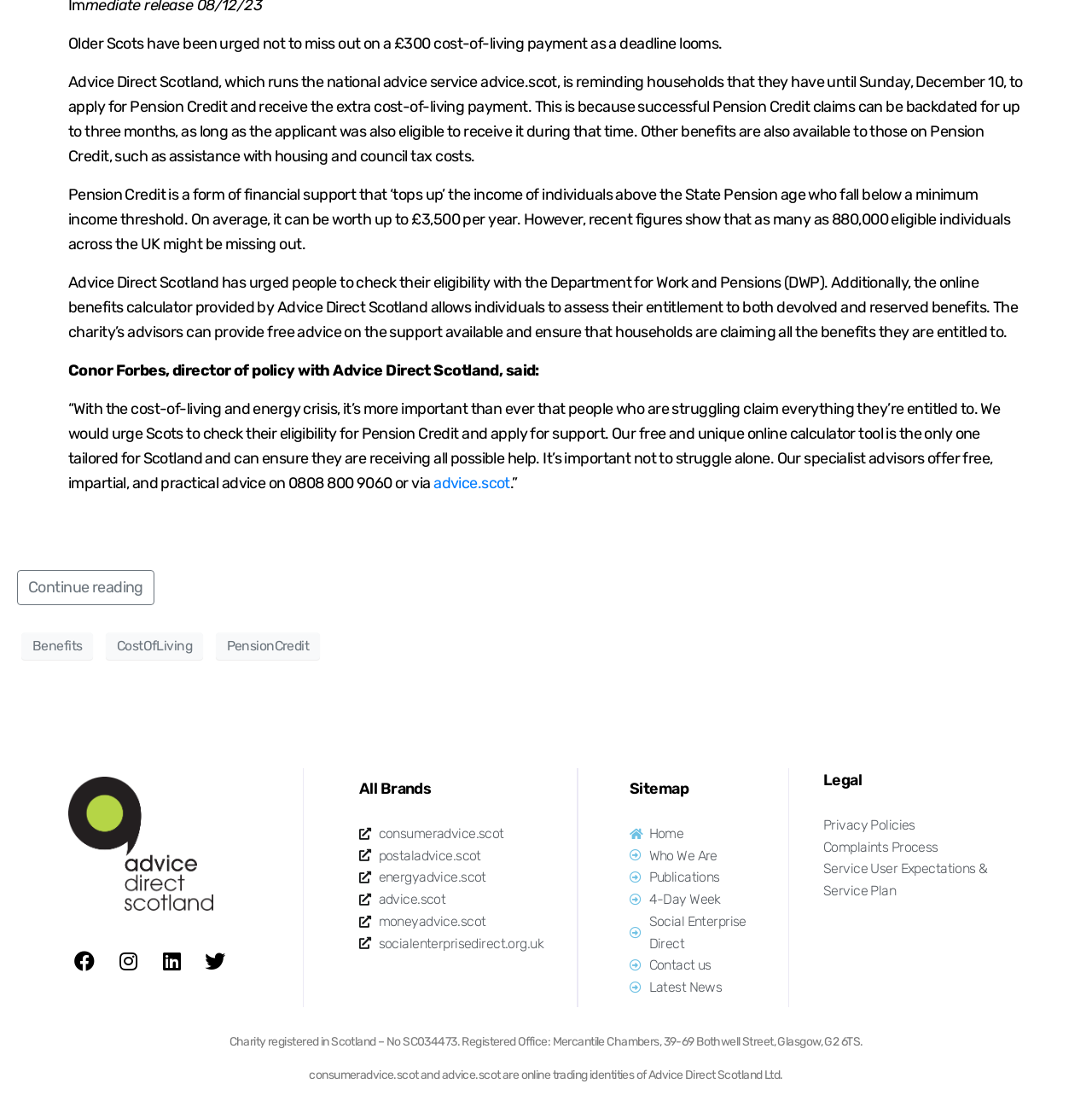Give a succinct answer to this question in a single word or phrase: 
What is the name of the charity that runs the national advice service advice.scot?

Advice Direct Scotland